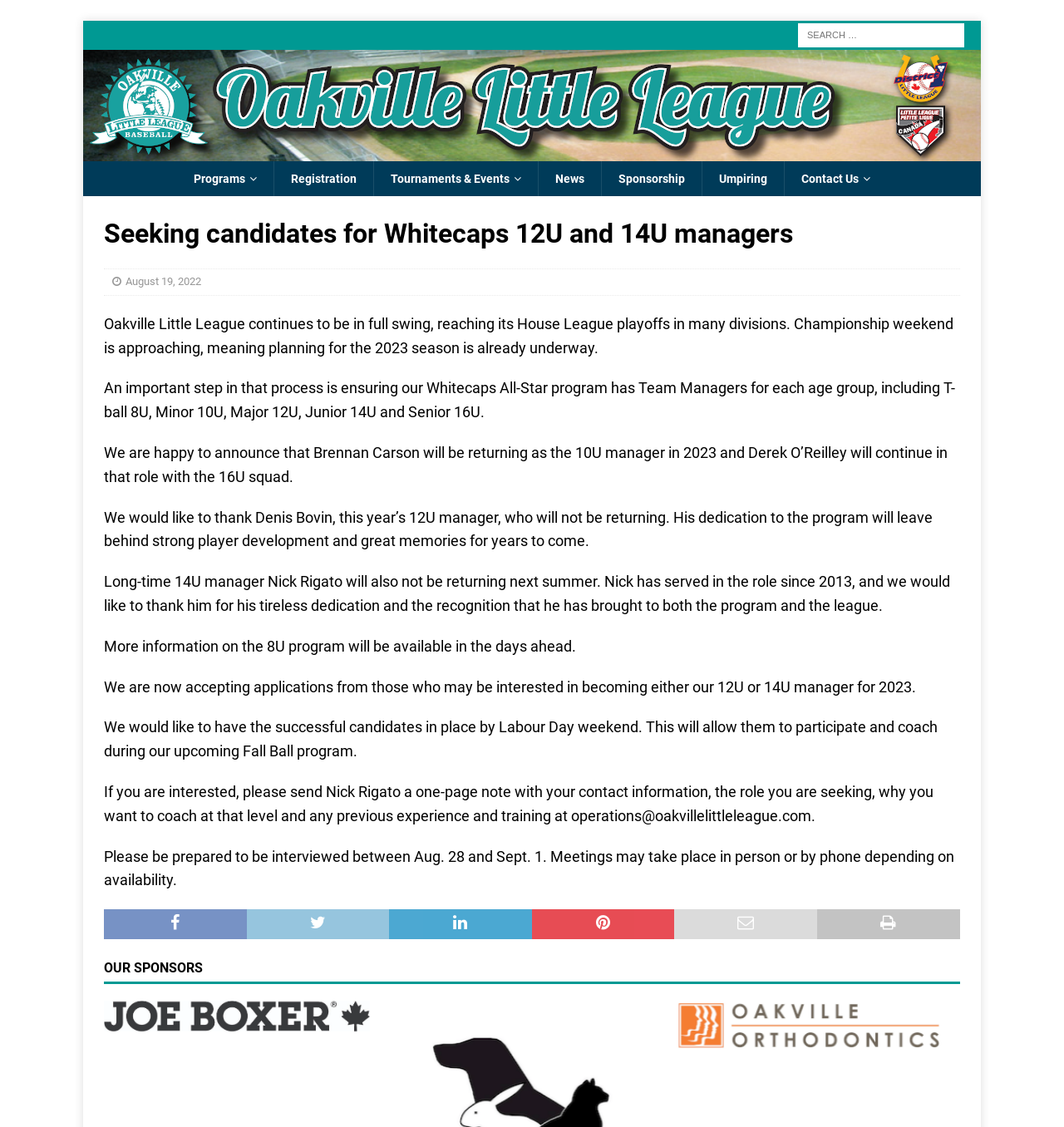Refer to the image and offer a detailed explanation in response to the question: Who is returning as the 10U manager in 2023?

According to the webpage content, Brennan Carson is returning as the 10U manager in 2023, as mentioned in the sentence 'We are happy to announce that Brennan Carson will be returning as the 10U manager in 2023'.